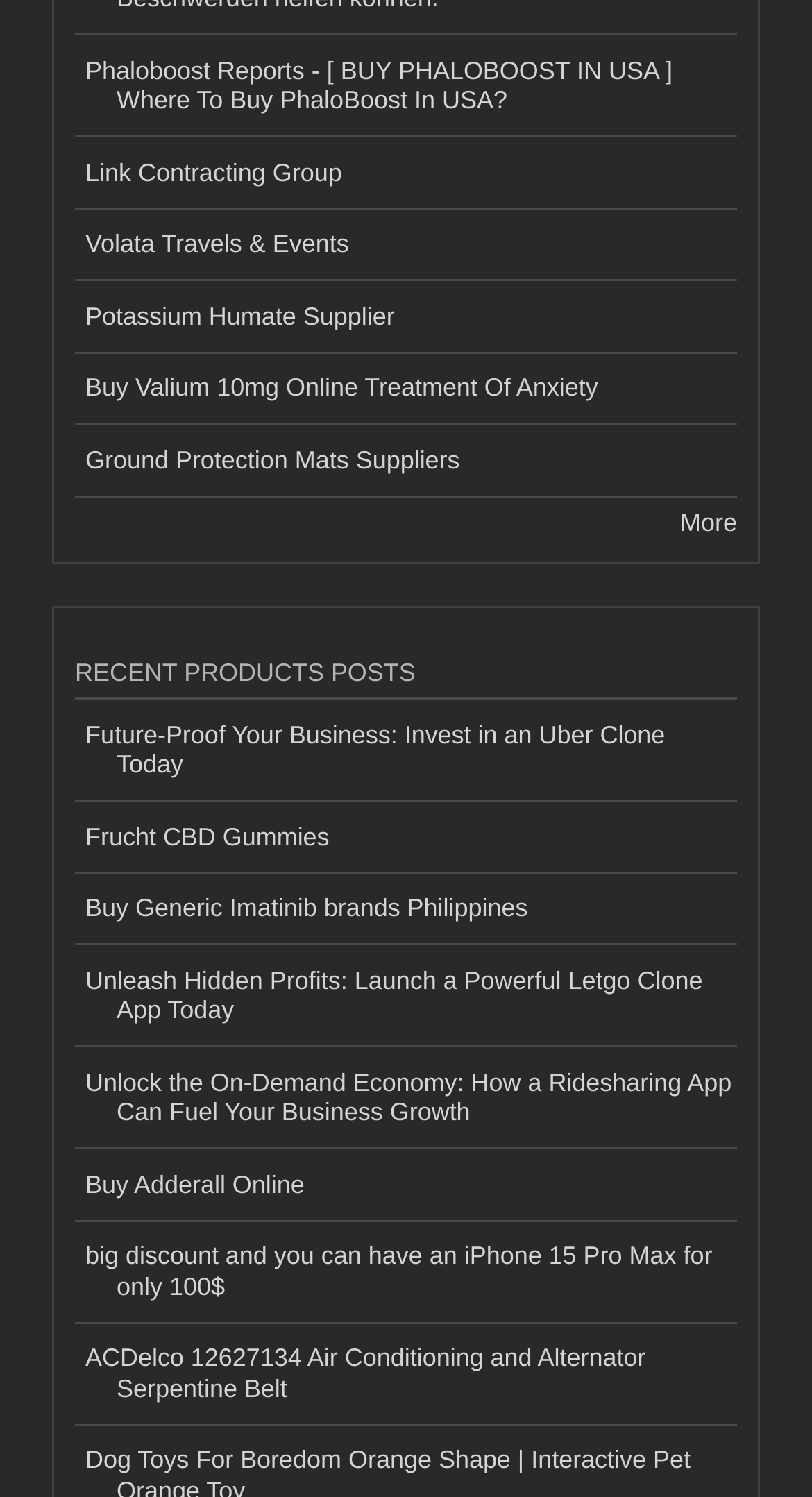What is the purpose of the 'More' link?
Look at the webpage screenshot and answer the question with a detailed explanation.

Based on the context of the webpage, I inferred that the 'More' link is likely used to show more products or posts, possibly related to the 'RECENT PRODUCTS POSTS' heading.